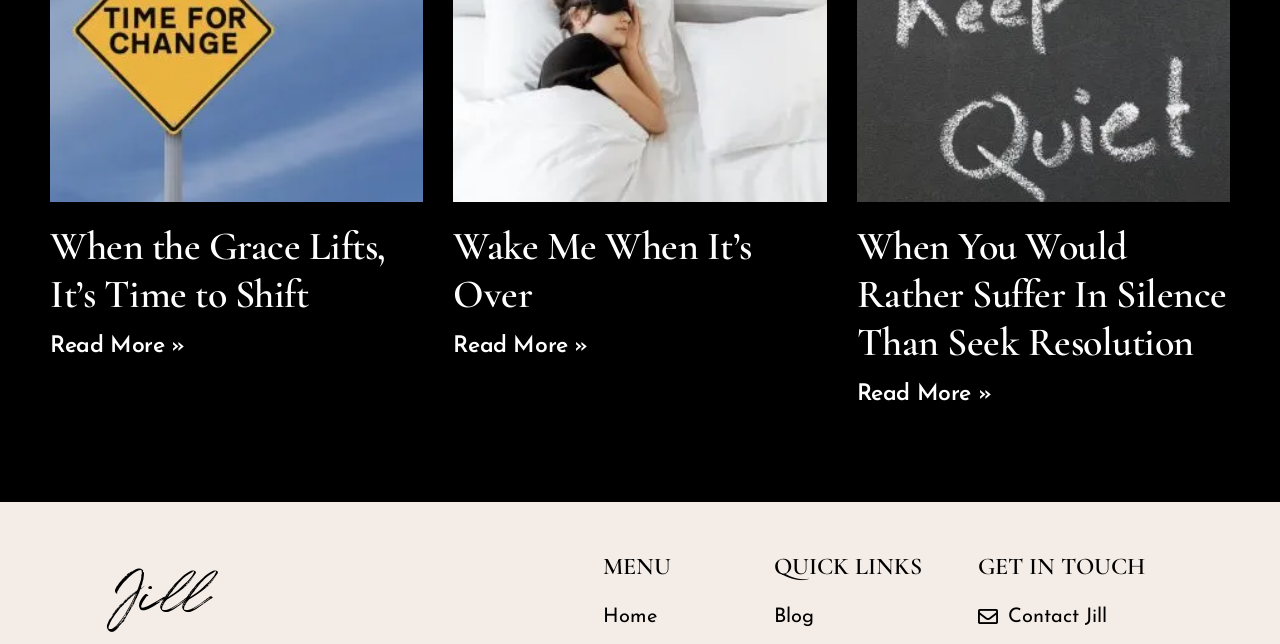Identify the coordinates of the bounding box for the element that must be clicked to accomplish the instruction: "Contact Jill".

[0.764, 0.934, 0.92, 0.981]